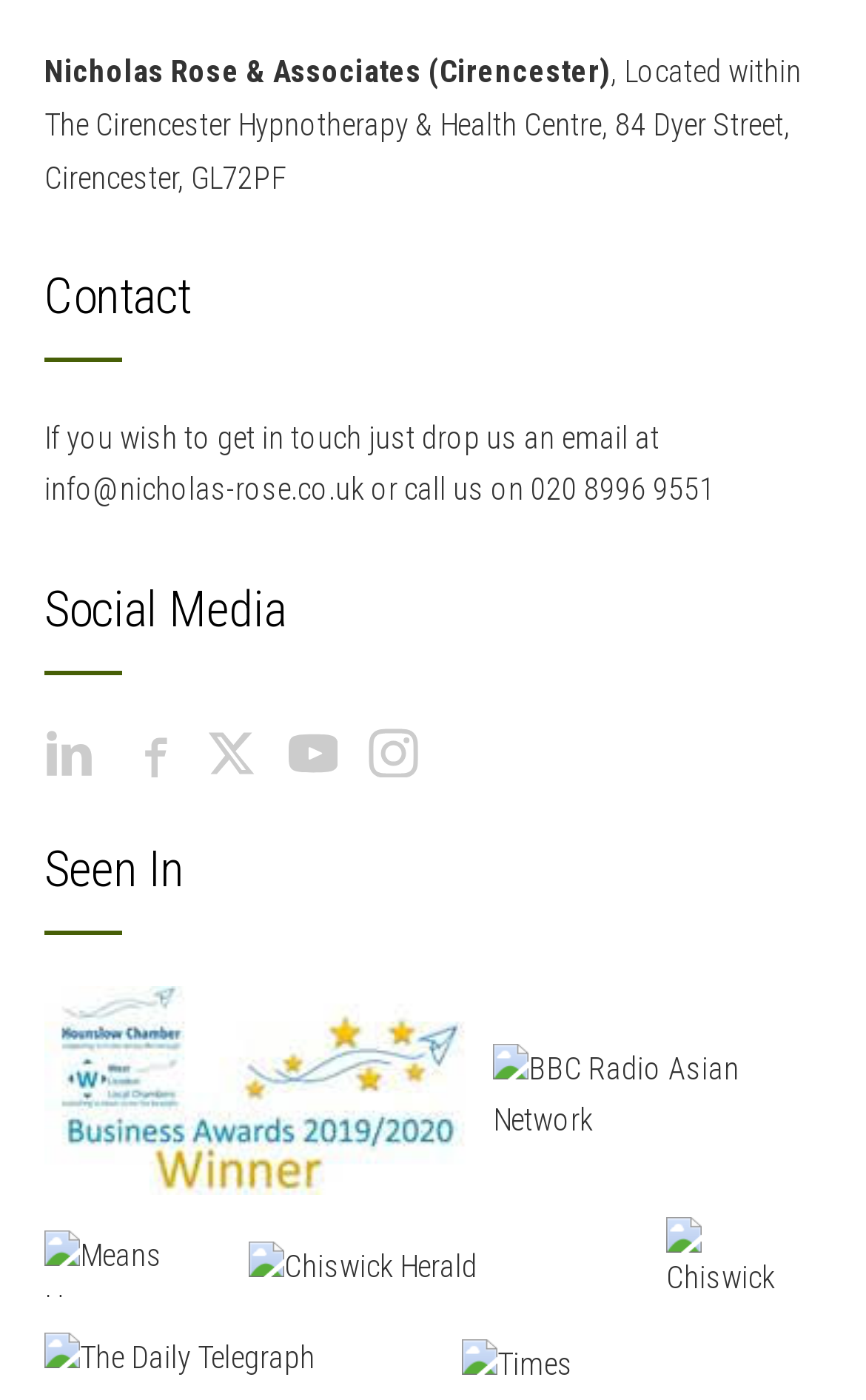How many awards or recognition logos are displayed?
Look at the image and construct a detailed response to the question.

The awards or recognition logos are displayed as image elements, namely 'Hounslow Chamber Business Awards Winner 2019-2020', 'BBC Radio Asian Network', 'Means Happy', and 'Chiswick Herald', which totals to 4 logos.